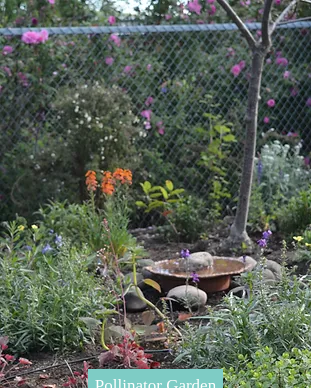Illustrate the image with a detailed and descriptive caption.

The image depicts a vibrant Pollinator Garden, characterized by a variety of colorful flowers and lush greenery. Prominently featured in the foreground is a shallow water feature surrounded by smooth stones, which serves as a vital resource for pollinators. The garden is adorned with eye-catching orange flowers, alongside delicate purple blooms and other seasonal plants, contributing to a rich biodiversity. In the background, a chain-link fence can be seen, partially obscured by flowering shrubs, hinting at a natural habitat designed to attract beneficial insects. A serene atmosphere is created by the harmonious arrangement of plants, fostering an inviting space for pollinators such as bees and butterflies. The caption at the bottom of the image reinforces the garden's purpose, labeled "Pollinator Garden," highlighting its dedication to supporting pollinator-friendly environments.